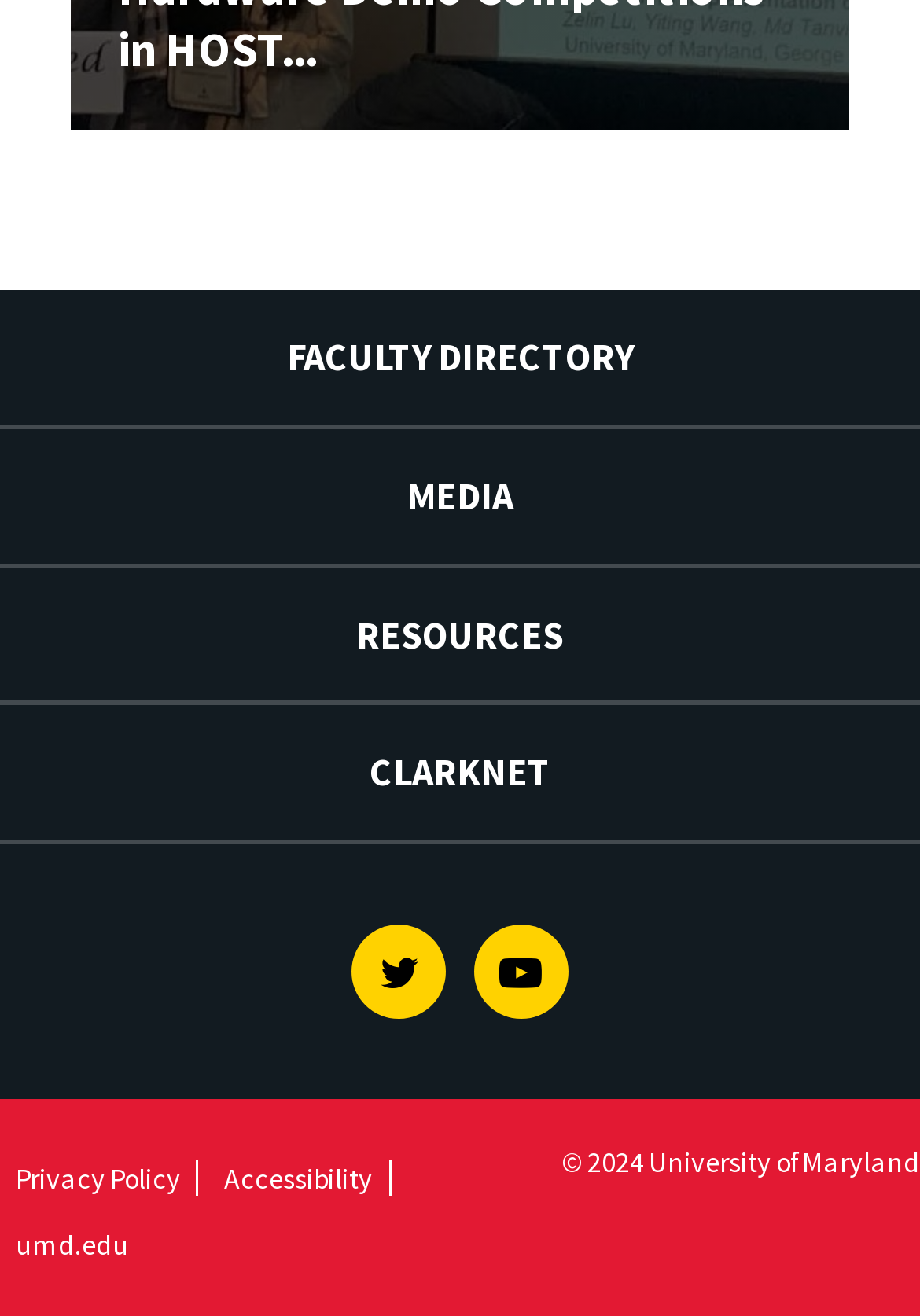Given the element description "umd.edu", identify the bounding box of the corresponding UI element.

[0.0, 0.931, 0.157, 0.958]